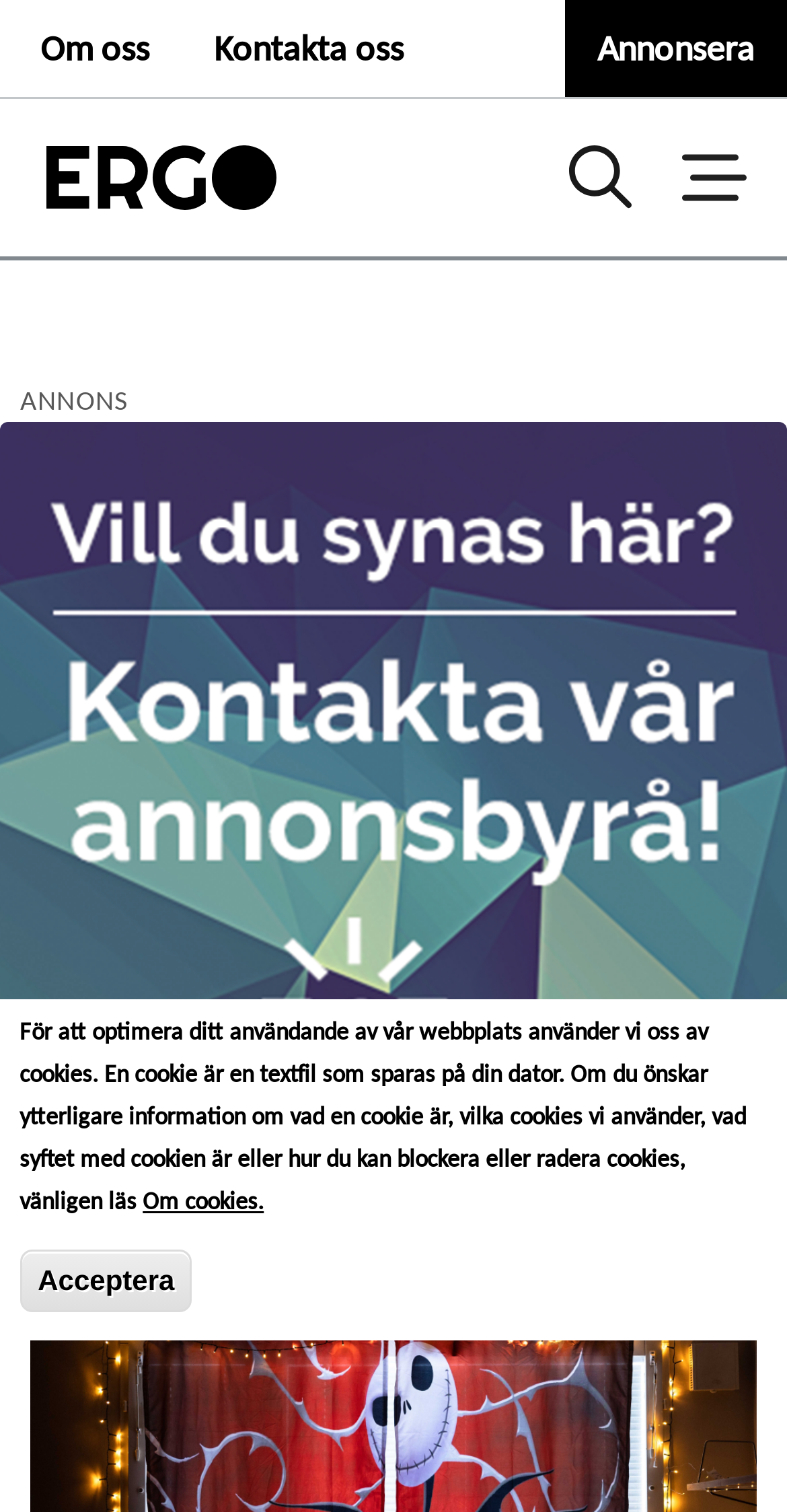How many pagination links are present at the bottom?
Provide a well-explained and detailed answer to the question.

There are two pagination links present at the bottom, namely '1' and '2', which can be determined by analyzing the link elements with the bounding box coordinates [0.456, 0.825, 0.485, 0.839] and [0.515, 0.825, 0.544, 0.839].